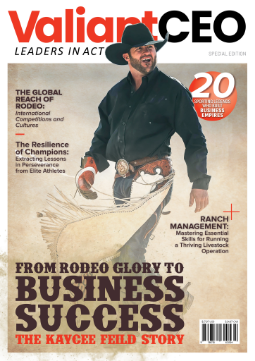Offer a thorough description of the image.

The image features the cover of the special edition of "ValiantCEO," showcasing the story of Kaycee Feild, a successful transition from rodeo athlete to business success. The cover boldly displays the tagline "FROM RODEO GLORY TO BUSINESS SUCCESS," which highlights Kaycee's journey and achievements. He is depicted wearing a cowboy hat and attire typical of rodeo culture, symbolizing his roots in the sport. Surrounding him are elements that emphasize the themes of ambition and resilience, with key insights into "Ranch Management" and "Mastering Essential Skills for Thriving Livestock Operations." The cover also includes intriguing headlines about global business dynamics and leadership lessons. It captures a blend of ruggedness and professionalism, appealing to entrepreneurs and business leaders alike.